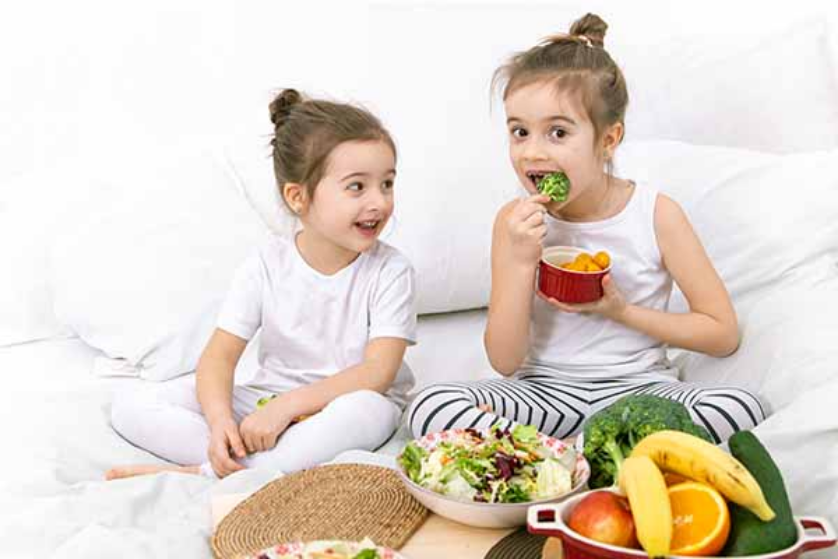Answer briefly with one word or phrase:
Are there only fruits in the scene?

No